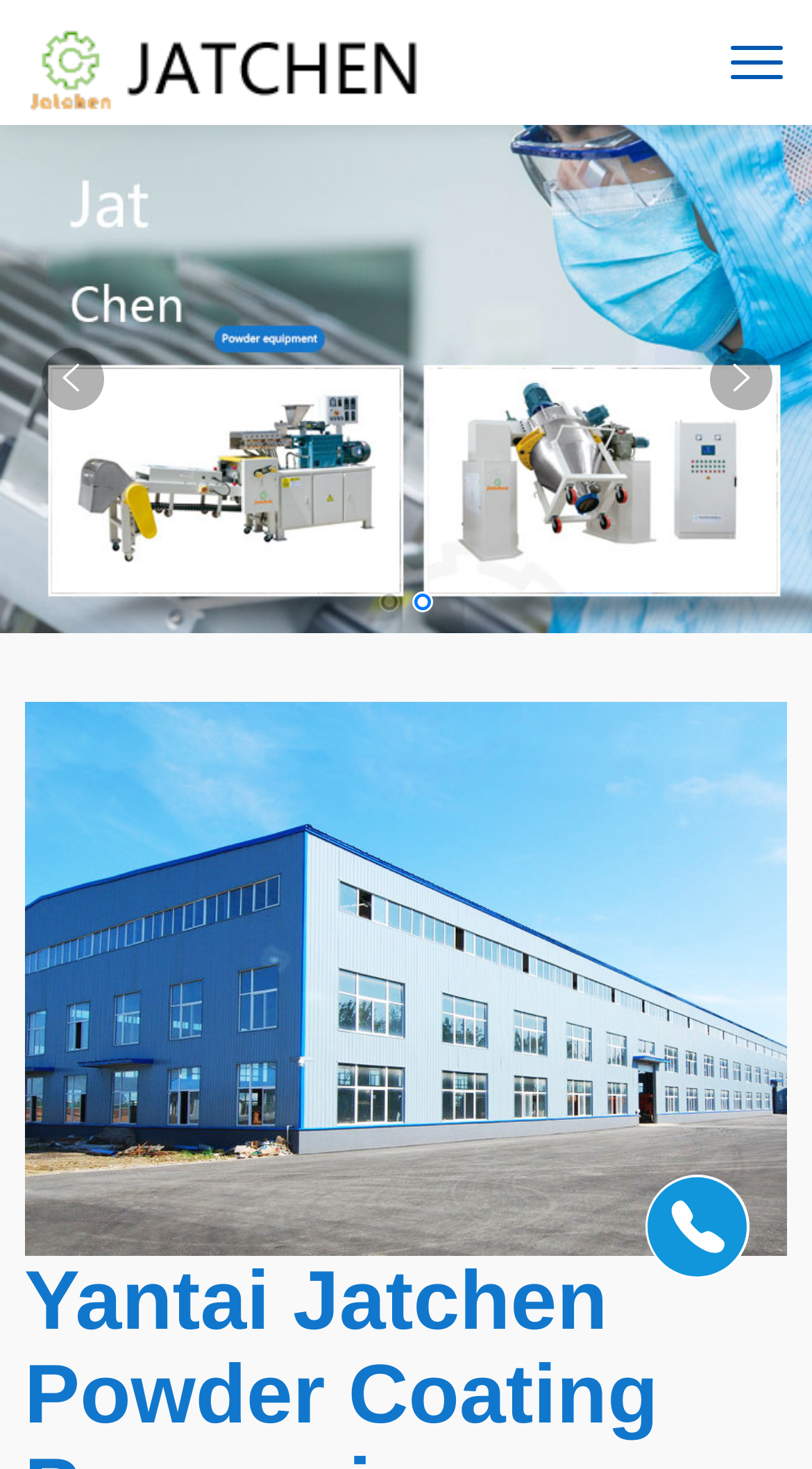Summarize the webpage comprehensively, mentioning all visible components.

The webpage appears to be the official website of BOB半岛·体育(中国), a sports-related organization. At the top-left corner, there is a heading that spans about two-thirds of the width of the page, indicating the website's title. Below the heading, there is a small image.

On the top-right side, there is a large image that occupies the entire width of the page, taking up about a third of the page's height. This image is likely a banner or a logo.

In the middle of the page, there are three buttons arranged horizontally, allowing users to navigate through slides. The buttons are labeled "Go to slide 1", "Go to slide 2", and there are likely more slides available. Above these buttons, there are two smaller buttons for navigating to the previous and next slides, accompanied by static text elements displaying arrow icons.

At the bottom of the page, there is a large image that spans almost the entire width of the page, taking up about half of the page's height. This image may be a promotional graphic or a featured image related to the organization's activities.

Overall, the webpage has a simple and clean layout, with a focus on showcasing the organization's brand and providing easy navigation to its content.